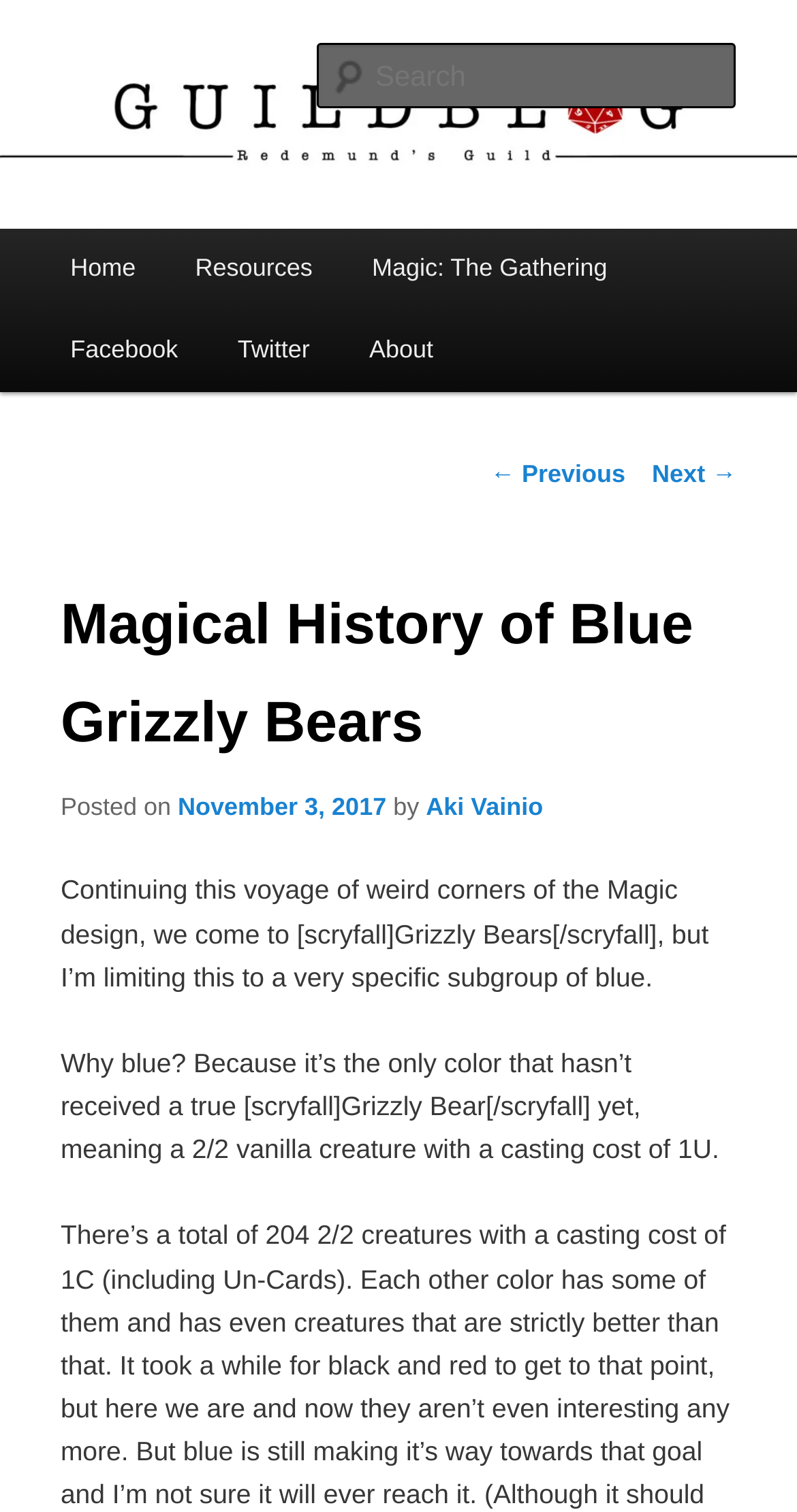Determine the bounding box coordinates of the target area to click to execute the following instruction: "Search for something."

[0.396, 0.029, 0.924, 0.072]